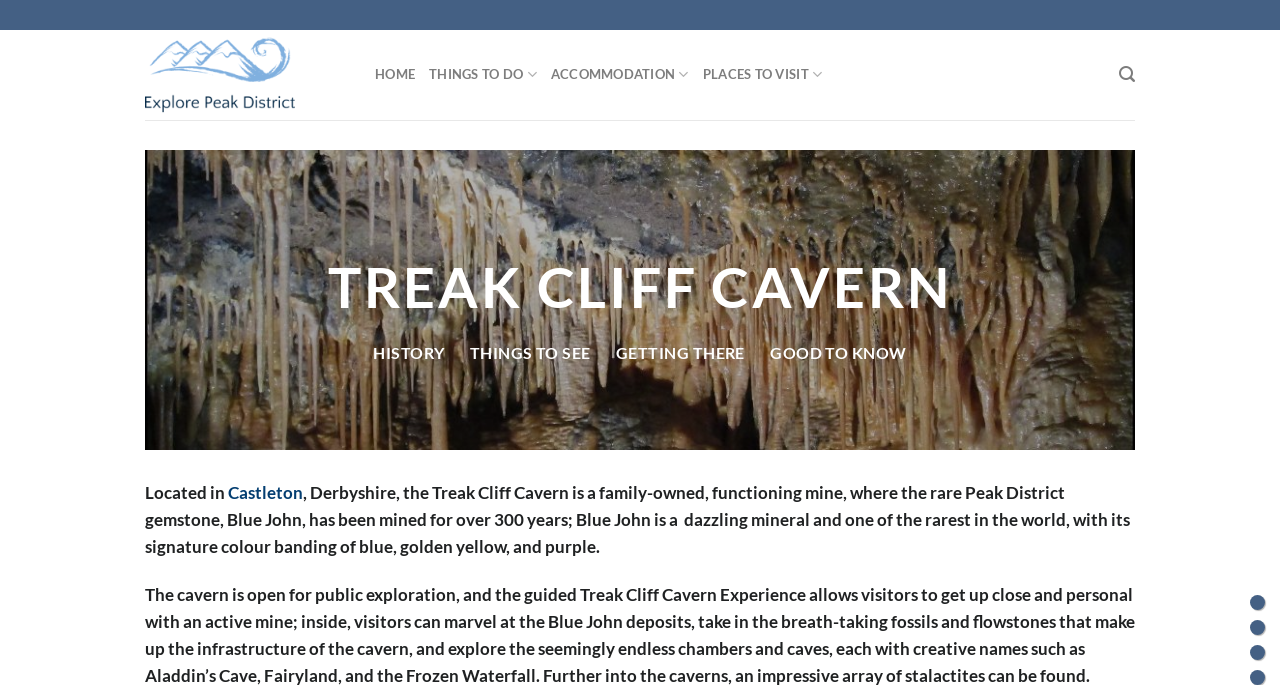Indicate the bounding box coordinates of the clickable region to achieve the following instruction: "explore things to do."

[0.335, 0.079, 0.419, 0.14]